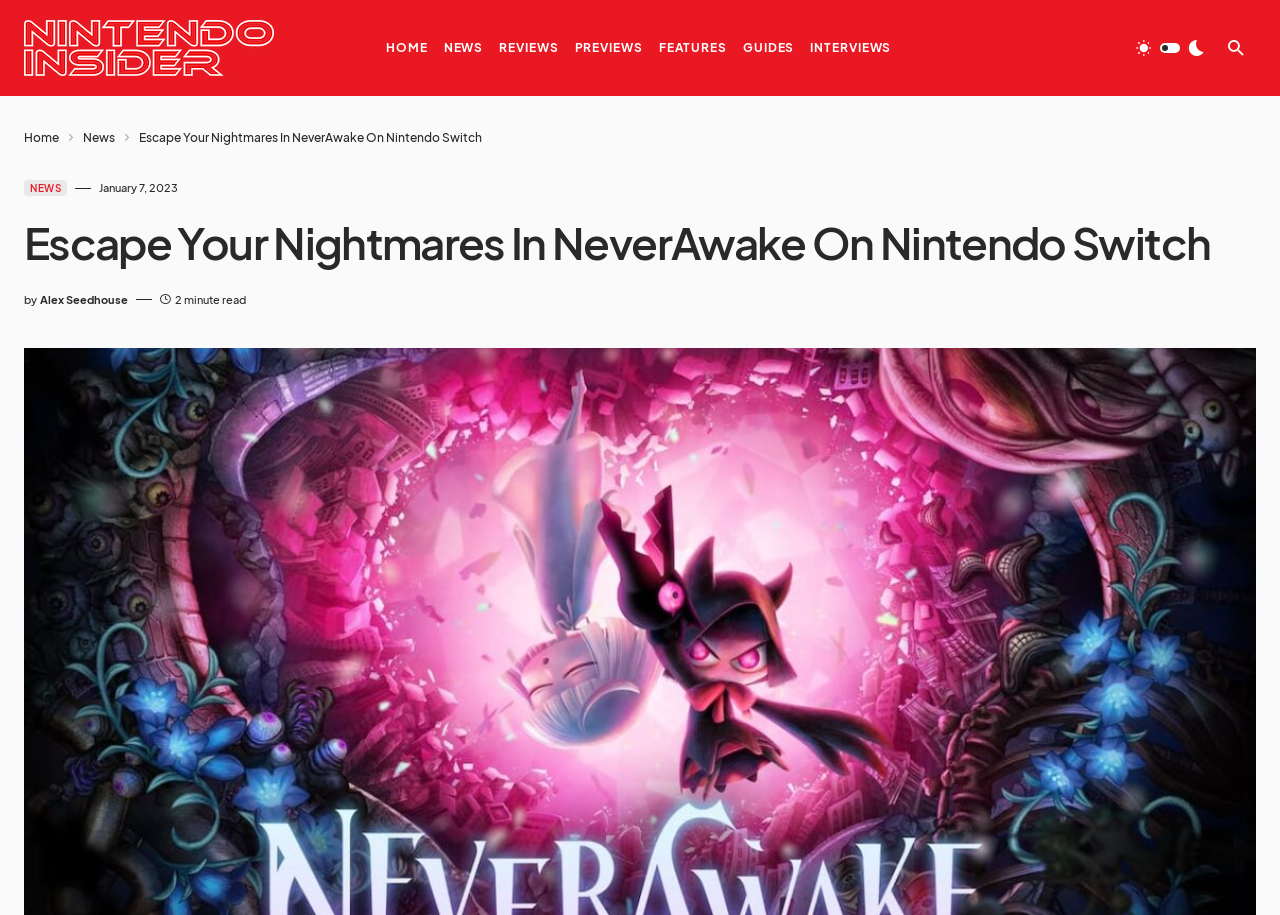Answer the question with a brief word or phrase:
What is the title of the article?

Escape Your Nightmares In NeverAwake On Nintendo Switch